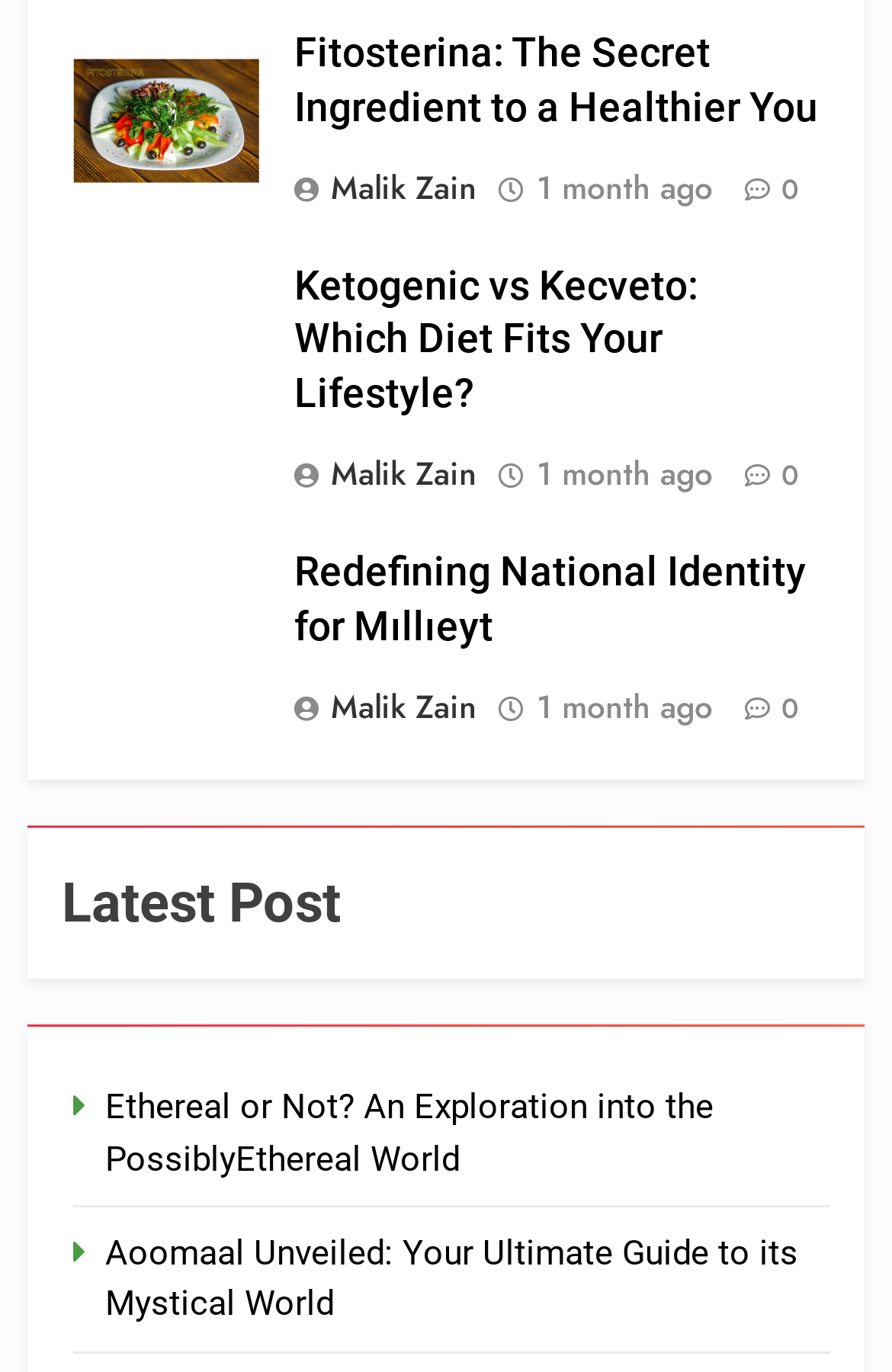How many articles are on this webpage?
Using the image, provide a concise answer in one word or a short phrase.

3